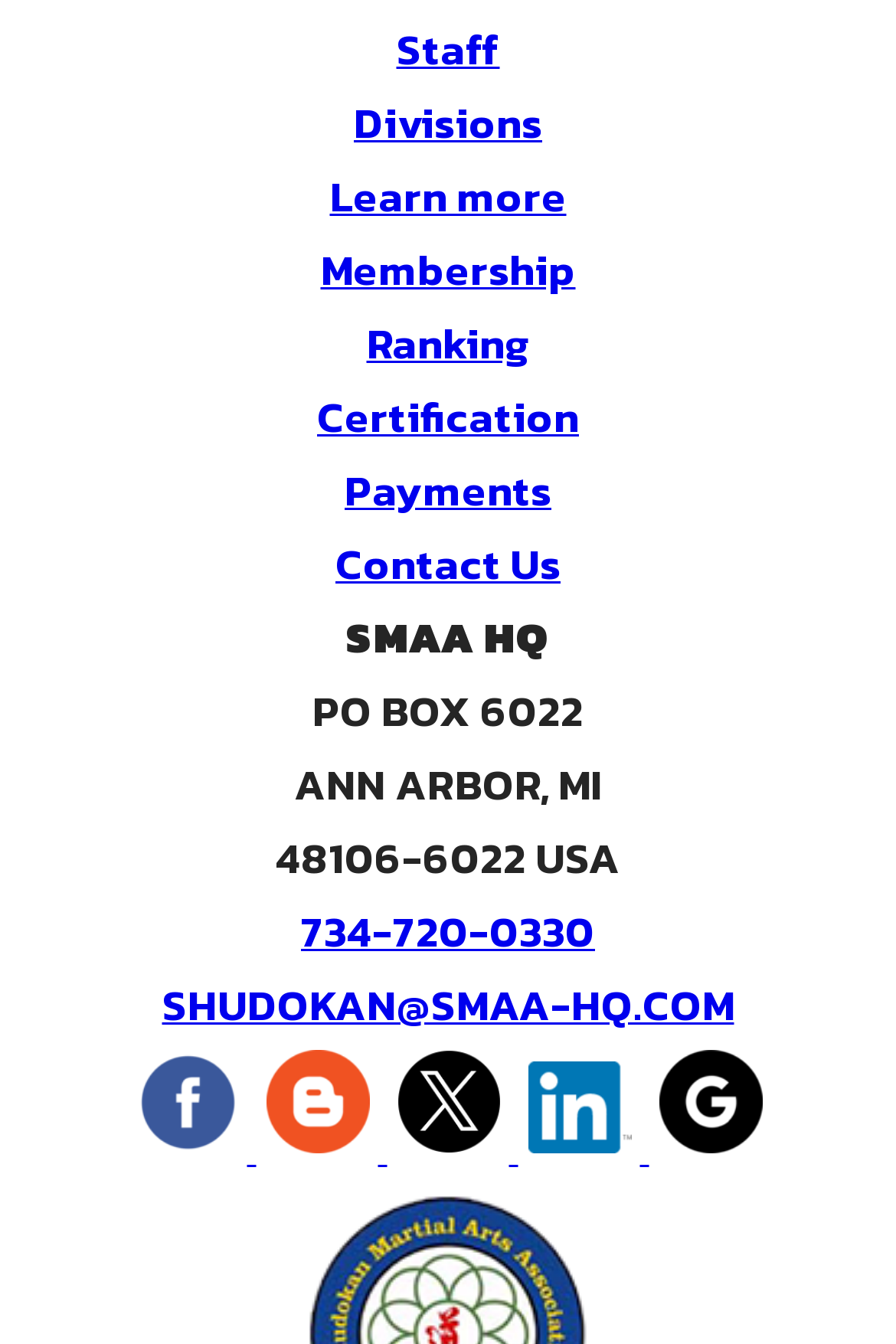Find the bounding box coordinates for the HTML element described as: "alt="SMAA on X"". The coordinates should consist of four float values between 0 and 1, i.e., [left, top, right, bottom].

[0.432, 0.83, 0.578, 0.877]